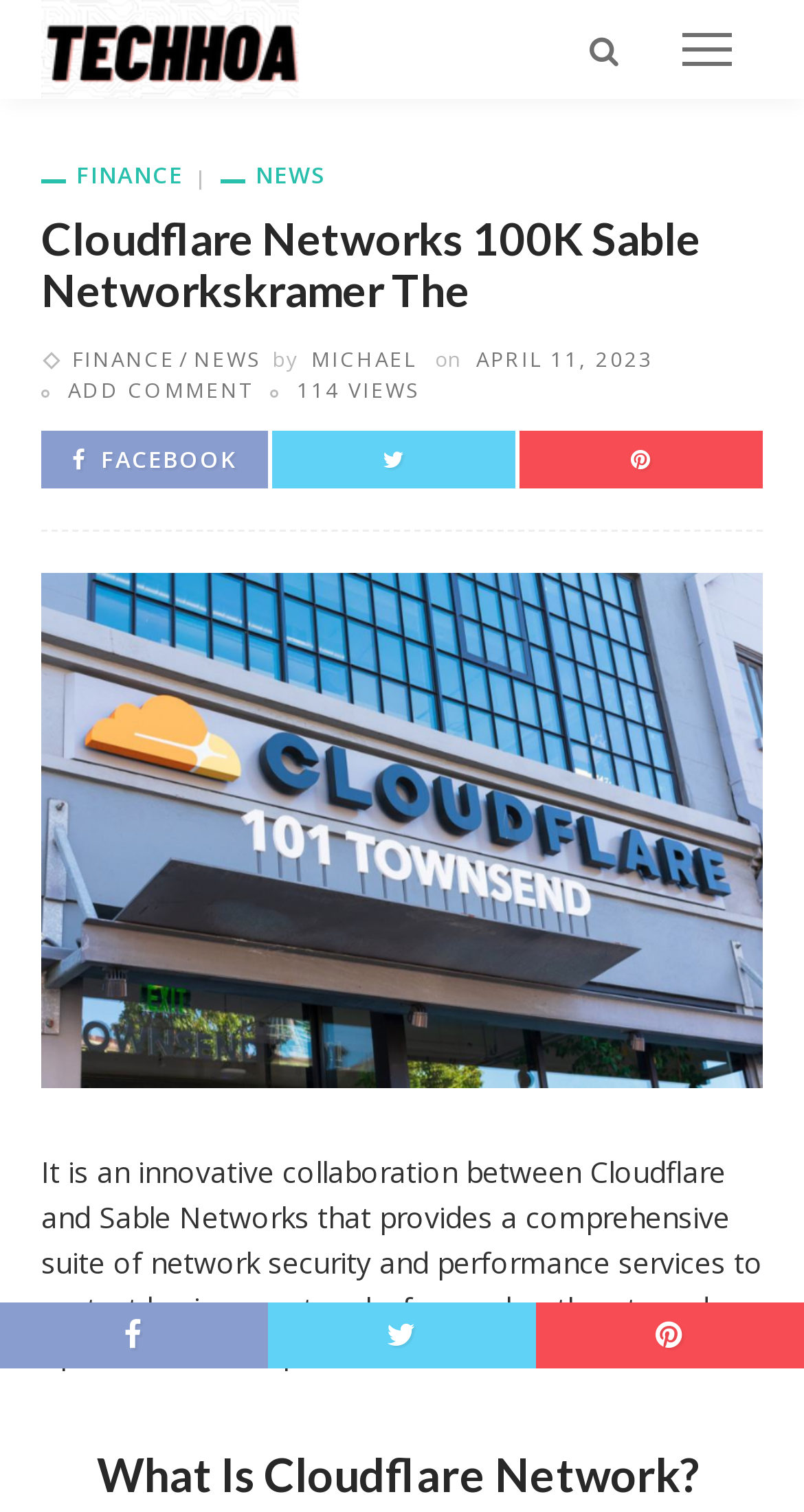Create an elaborate caption for the webpage.

The webpage appears to be a news article or blog post about a collaboration between Cloudflare and Sable Networks. At the top left, there is a logo image of "Techhoa" with a link to the website. On the top right, there are three icons for social media platforms: Facebook, an unspecified platform, and another unspecified platform.

Below the logo, there is a navigation menu with links to "FINANCE" and "NEWS". The main heading of the article is "Cloudflare Networks 100K Sable Networkskramer The", which is centered at the top of the page. The article's author is Michael, and the publication date is April 11, 2023.

The article's content is a single paragraph that describes the collaboration between Cloudflare and Sable Networks, providing a comprehensive suite of network security and performance services to protect business networks from cyber threats and optimize network performance.

Below the article, there are links to "ADD COMMENT" and "114 VIEWS", indicating that the article allows user engagement. There is also a large image related to the article's content, taking up most of the page's width.

Further down, there is a subheading "What Is Cloudflare Network?" followed by three social media icons again, this time at the bottom of the page.